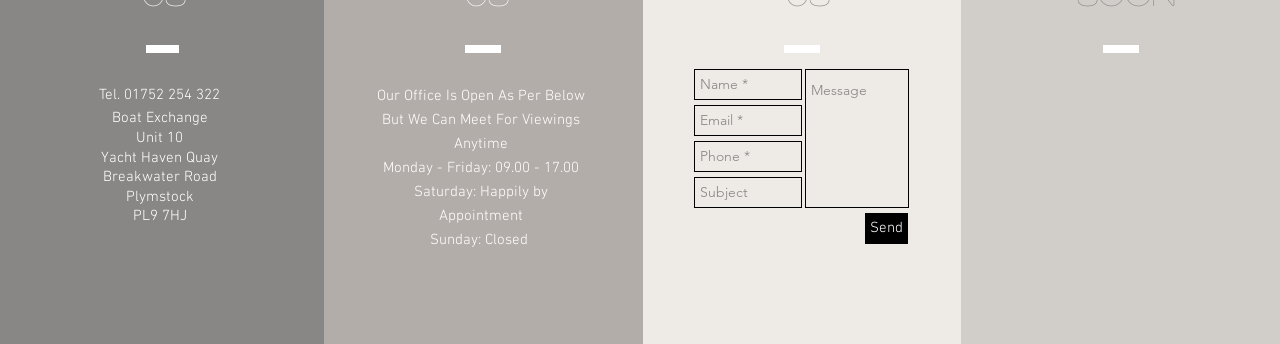Highlight the bounding box coordinates of the element you need to click to perform the following instruction: "Click the Twitter icon."

[0.791, 0.189, 0.811, 0.262]